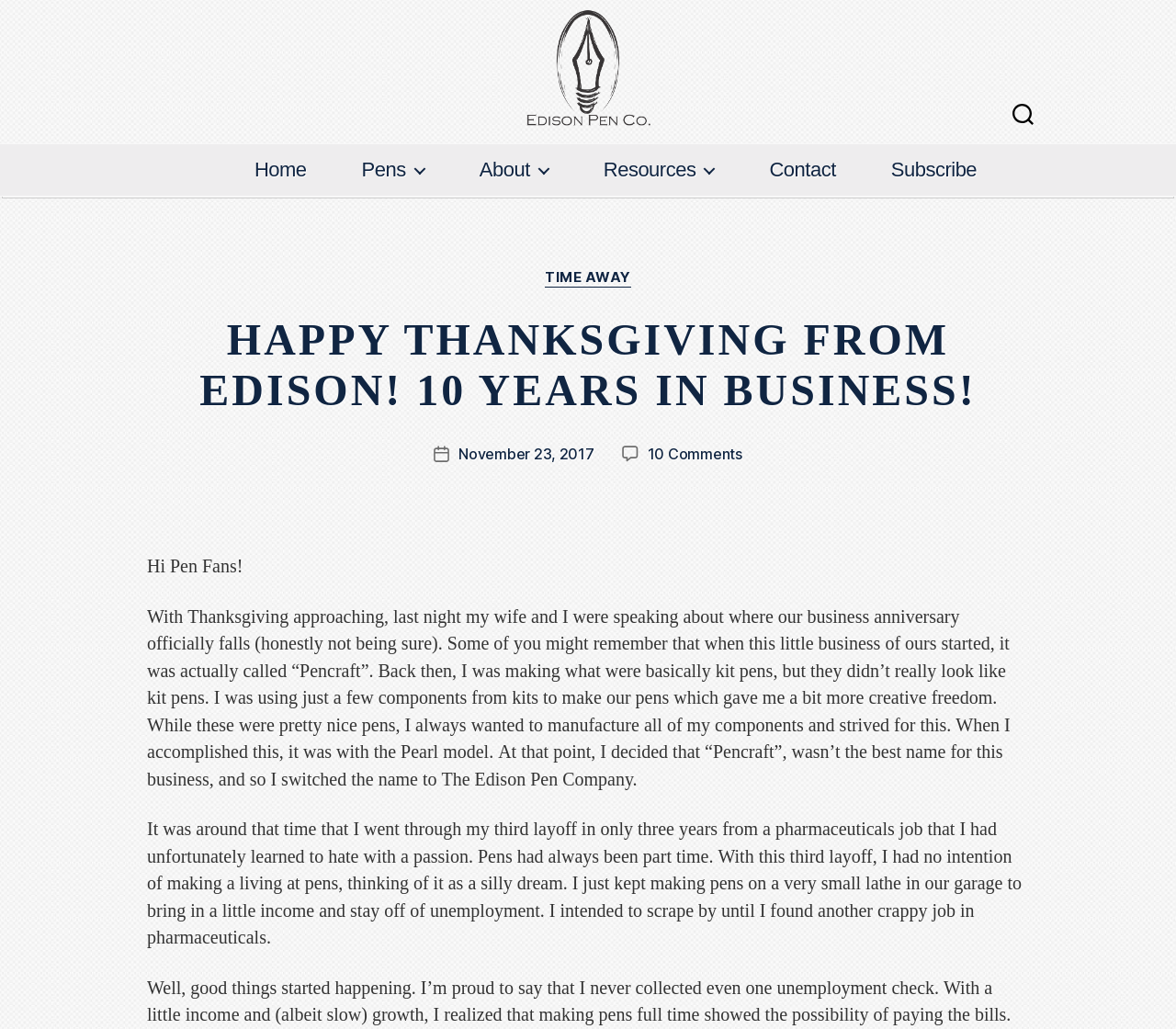Find the bounding box coordinates of the element you need to click on to perform this action: 'Click on the 'Home' link'. The coordinates should be represented by four float values between 0 and 1, in the format [left, top, right, bottom].

[0.216, 0.219, 0.261, 0.242]